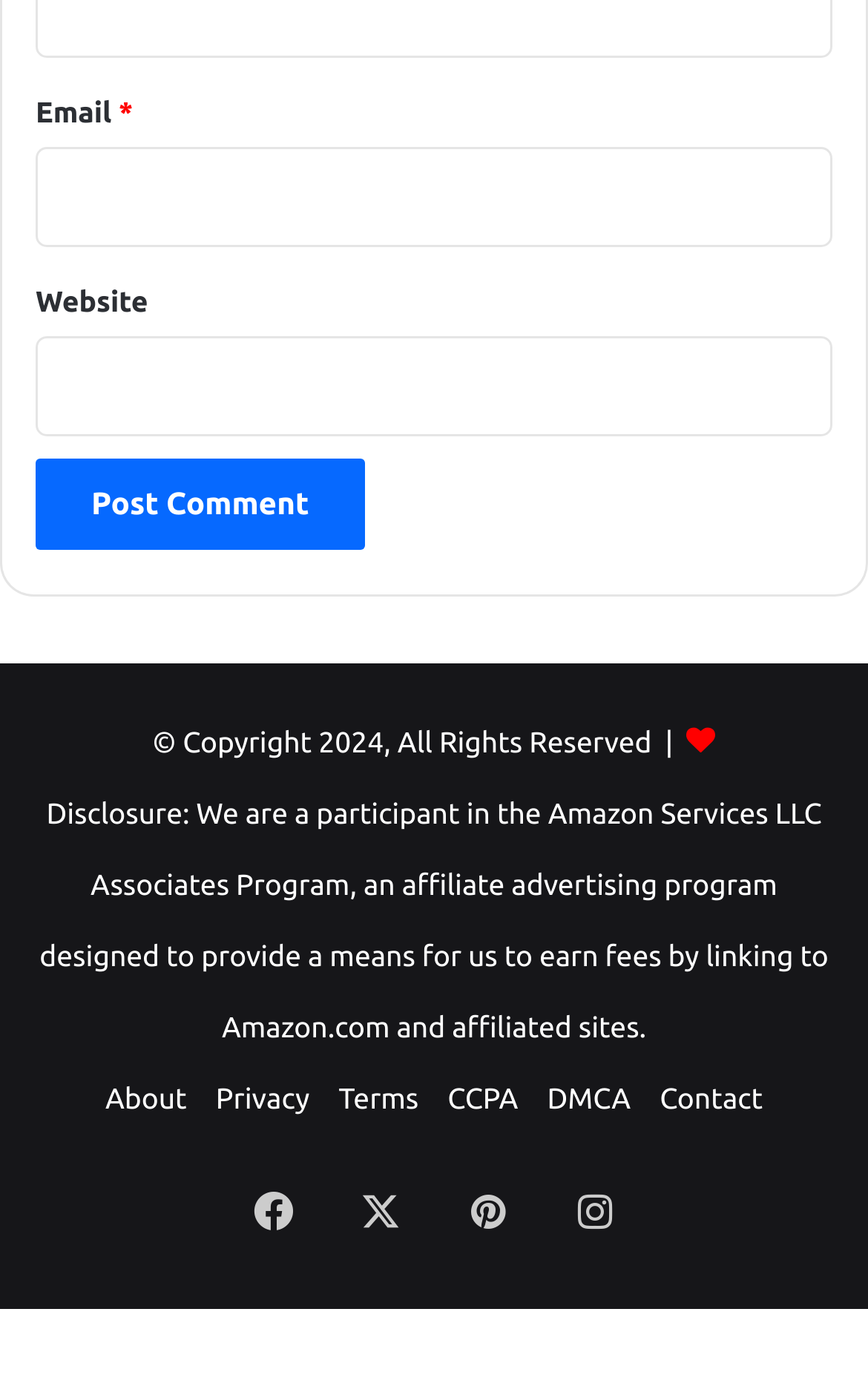Analyze the image and deliver a detailed answer to the question: How many social media links are available?

There are four social media links available, which are Facebook, X, Pinterest, and Instagram, located at the bottom of the webpage.